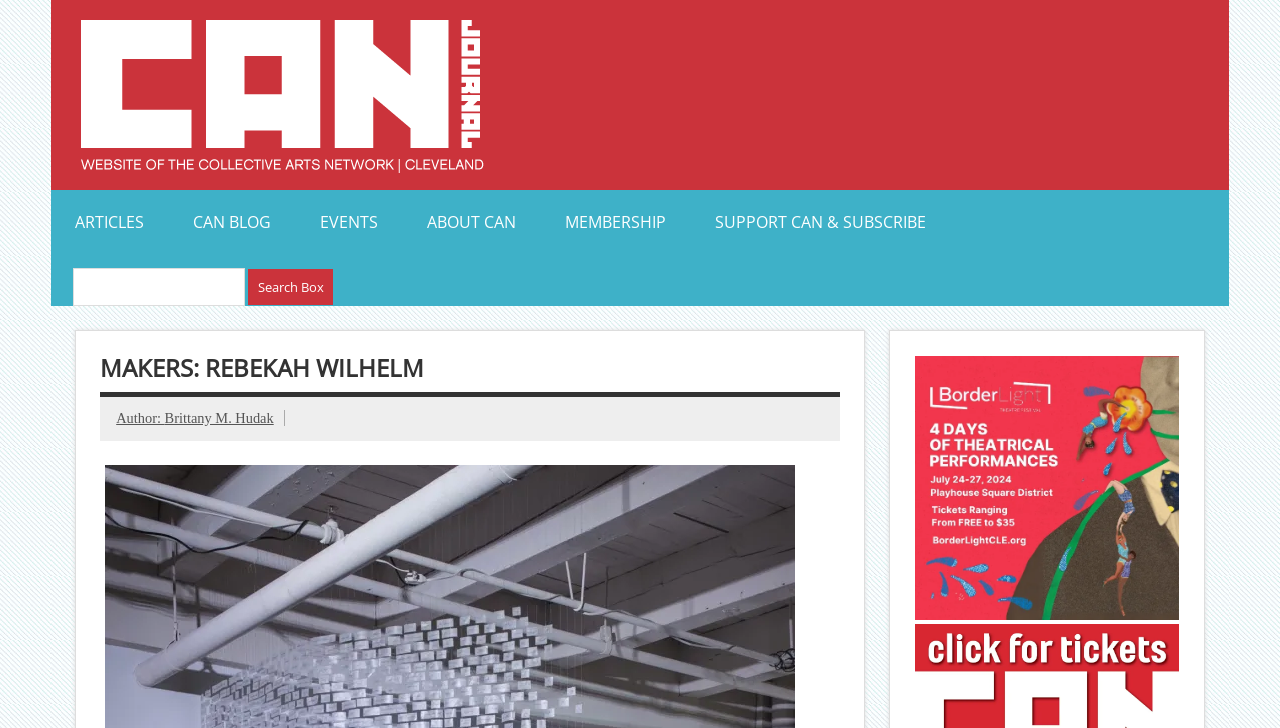How many images are on the webpage? Look at the image and give a one-word or short phrase answer.

1